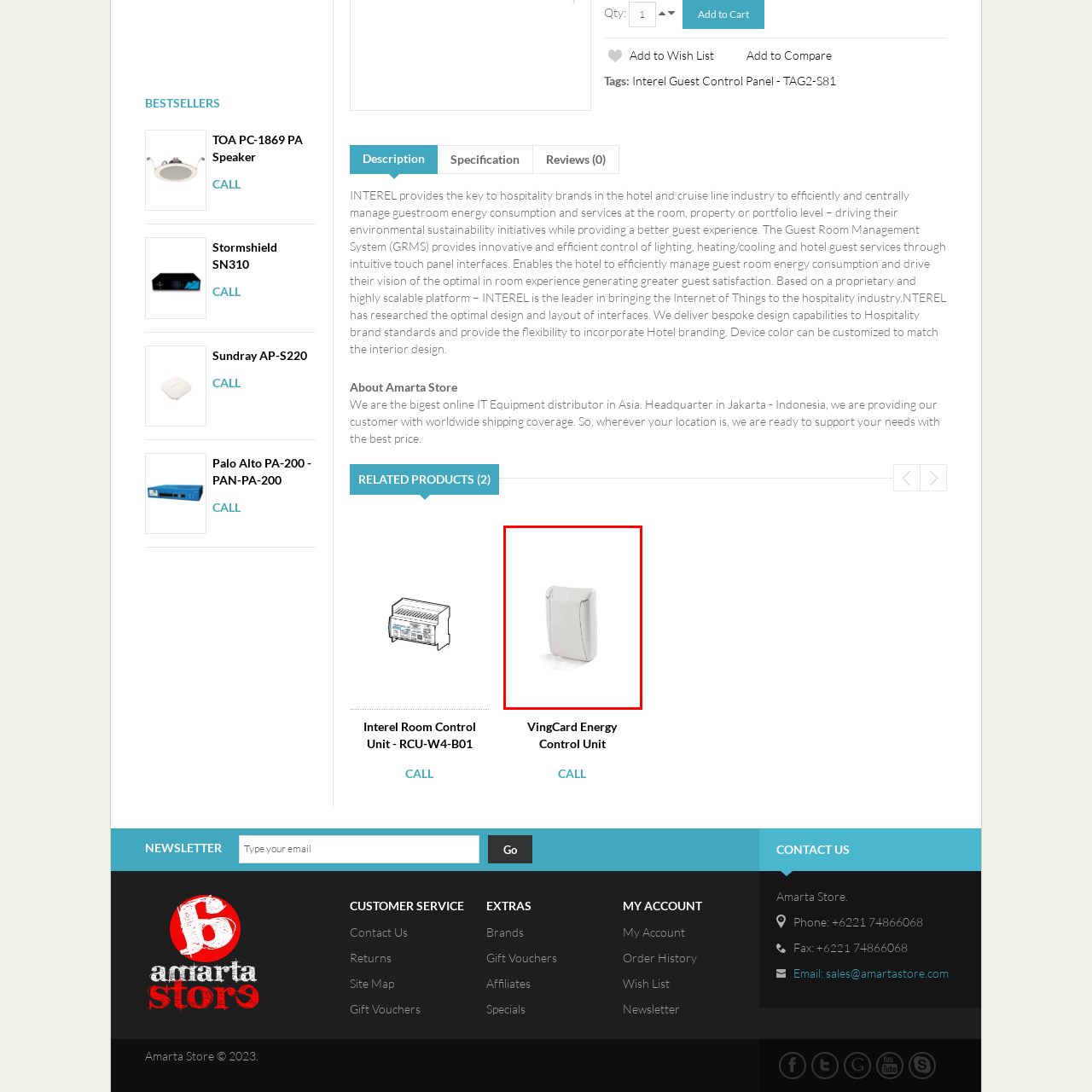Is the VingCard Energy Control Unit part of a larger system?  
Look closely at the image marked by the red border and give a detailed response rooted in the visual details found within the image.

According to the caption, the VingCard Energy Control Unit is part of a broader system aimed at optimizing energy resources while improving the overall guest experience in hotels, indicating that it is part of a larger system.